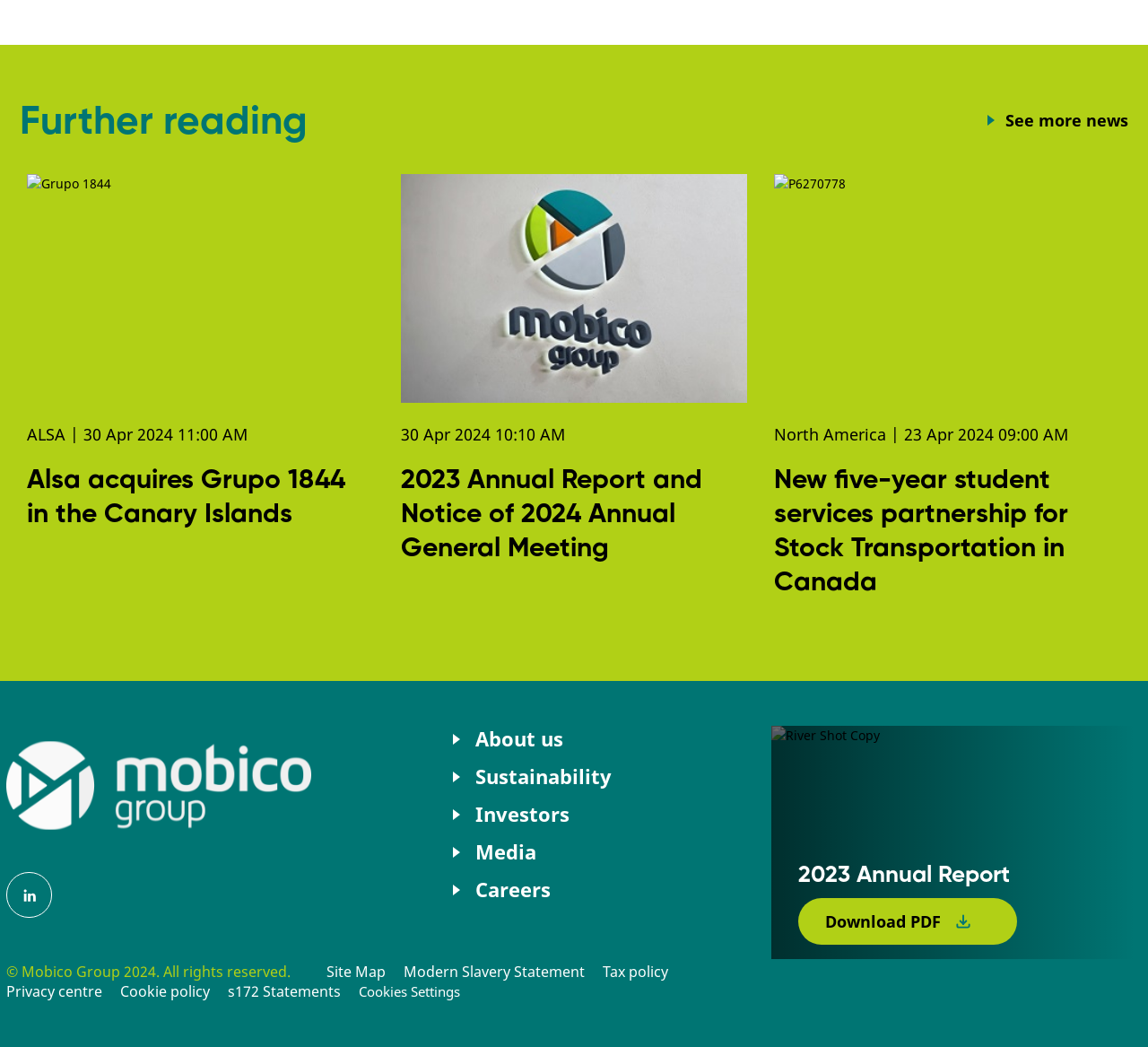Respond to the question below with a single word or phrase:
How many news articles are displayed?

4